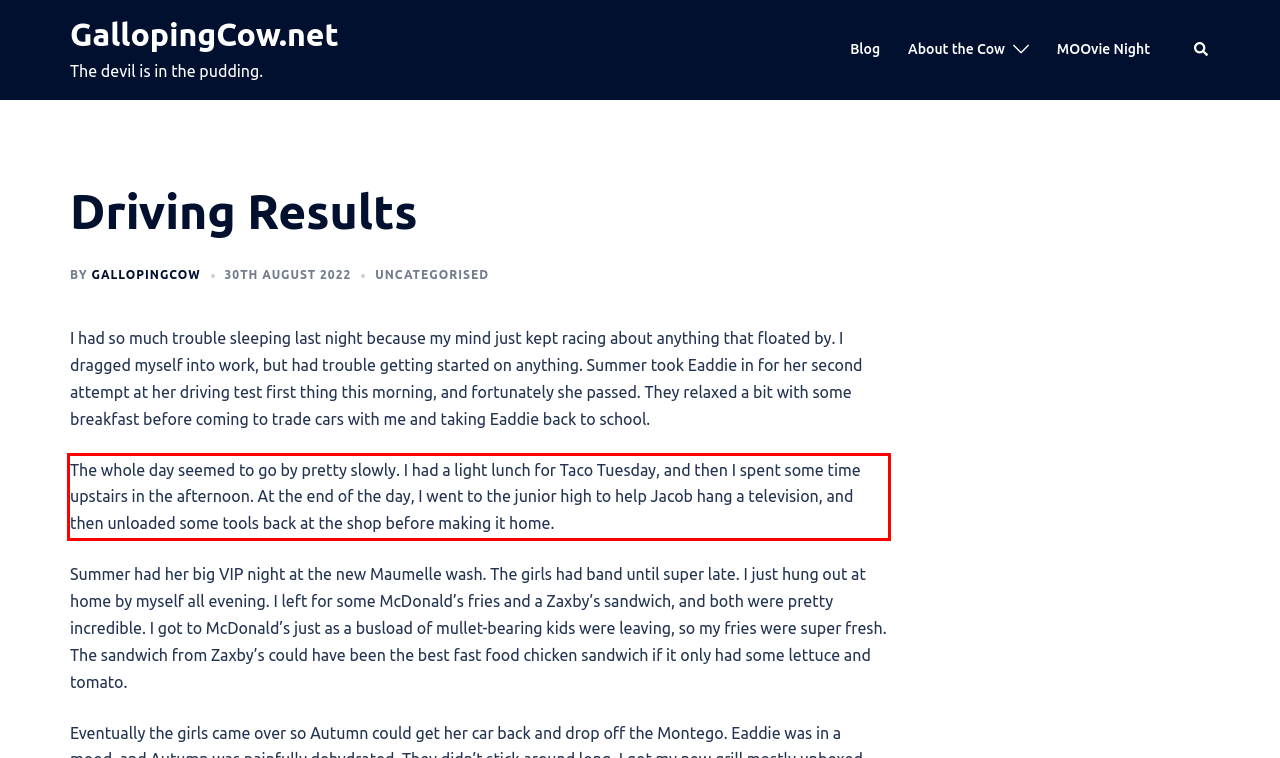Using the provided screenshot of a webpage, recognize the text inside the red rectangle bounding box by performing OCR.

The whole day seemed to go by pretty slowly. I had a light lunch for Taco Tuesday, and then I spent some time upstairs in the afternoon. At the end of the day, I went to the junior high to help Jacob hang a television, and then unloaded some tools back at the shop before making it home.